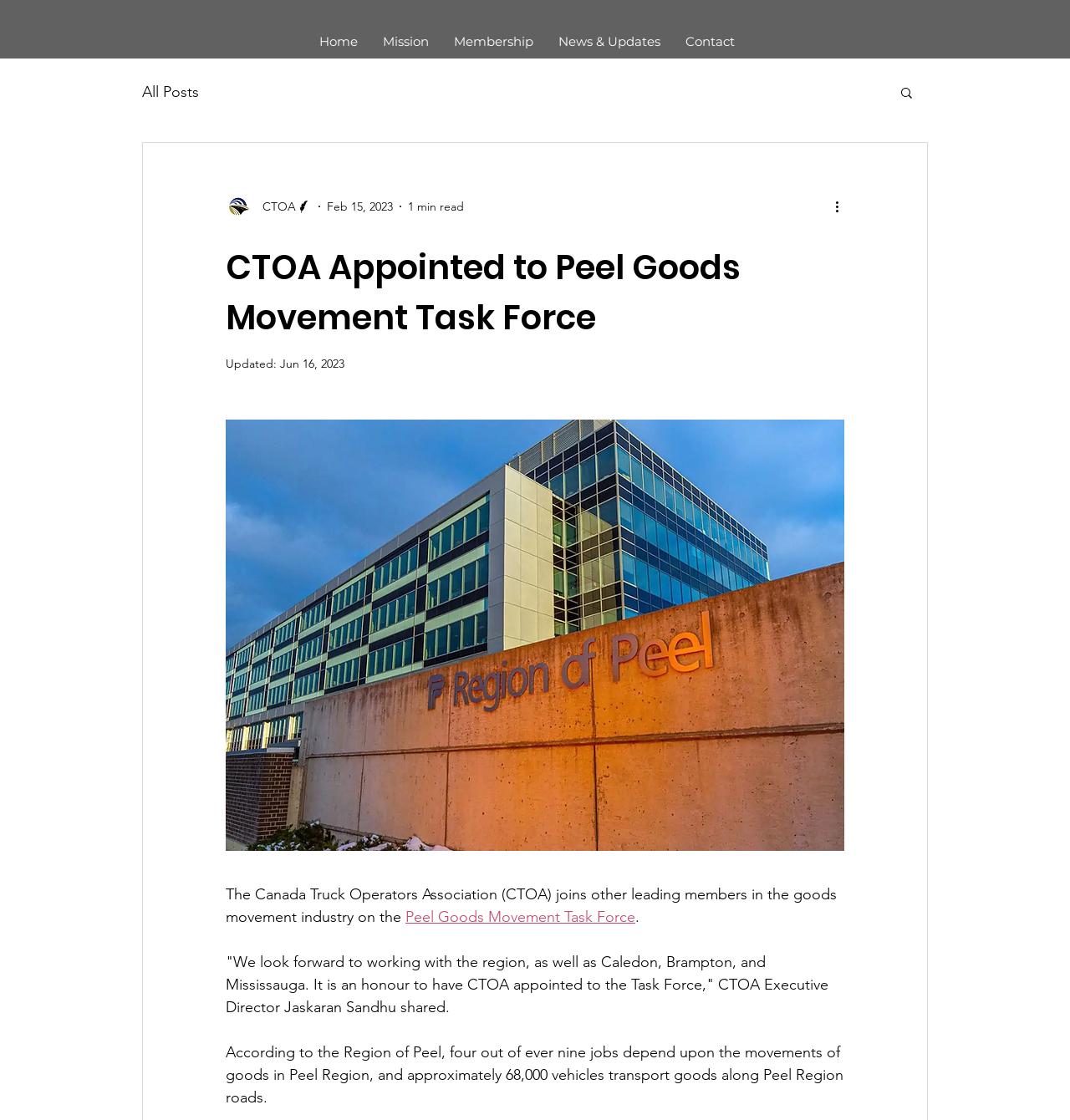Locate the bounding box coordinates of the item that should be clicked to fulfill the instruction: "View topic with 3 replies".

None